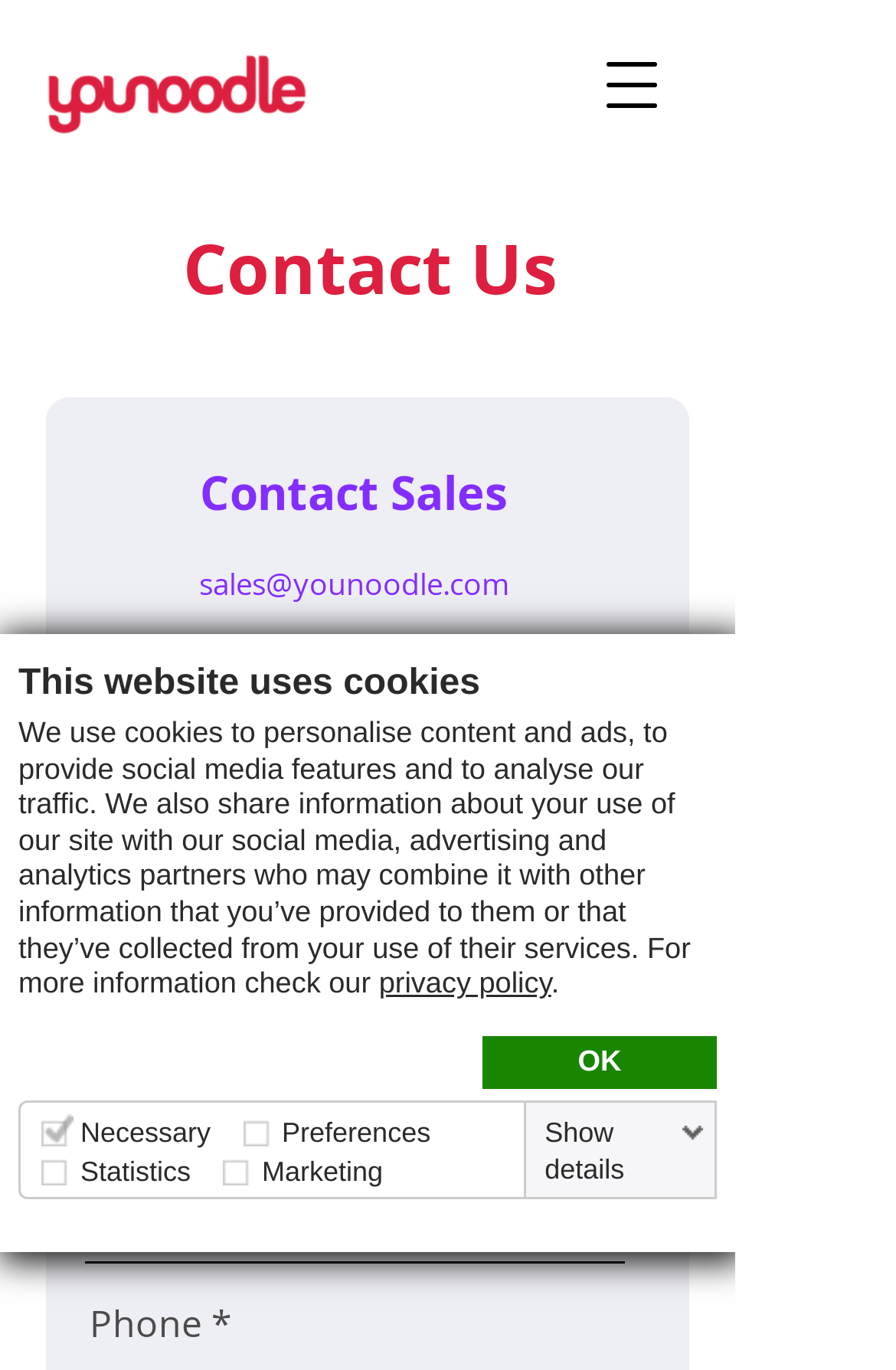Detail the features and information presented on the webpage.

The webpage is a contact page for YouNoodle, with a prominent logo at the top left corner. Below the logo, there is a navigation menu button on the top right corner. 

The main content of the page is divided into two sections. On the left side, there is a dialog box with a heading "This website uses cookies" that explains the website's cookie policy. The dialog box has a link to the privacy policy and an "OK" button. Below the dialog box, there is a table with four columns labeled "Necessary", "Preferences", "Statistics", and "Marketing", each with a checkbox and a brief description.

On the right side, there is a contact form with a heading "Contact Us" and three subheadings: "Contact Sales", "Talk to our Marketing Team", and "Send us a Support Ticket" (not explicitly mentioned but implied by the form fields). The form has fields for full name, email, organization, and phone number, all of which are required. There is also a link to the sales email address.

At the top of the page, there is a heading "Contact Us | YouNoodle 2024" that suggests the page is part of the YouNoodle website.